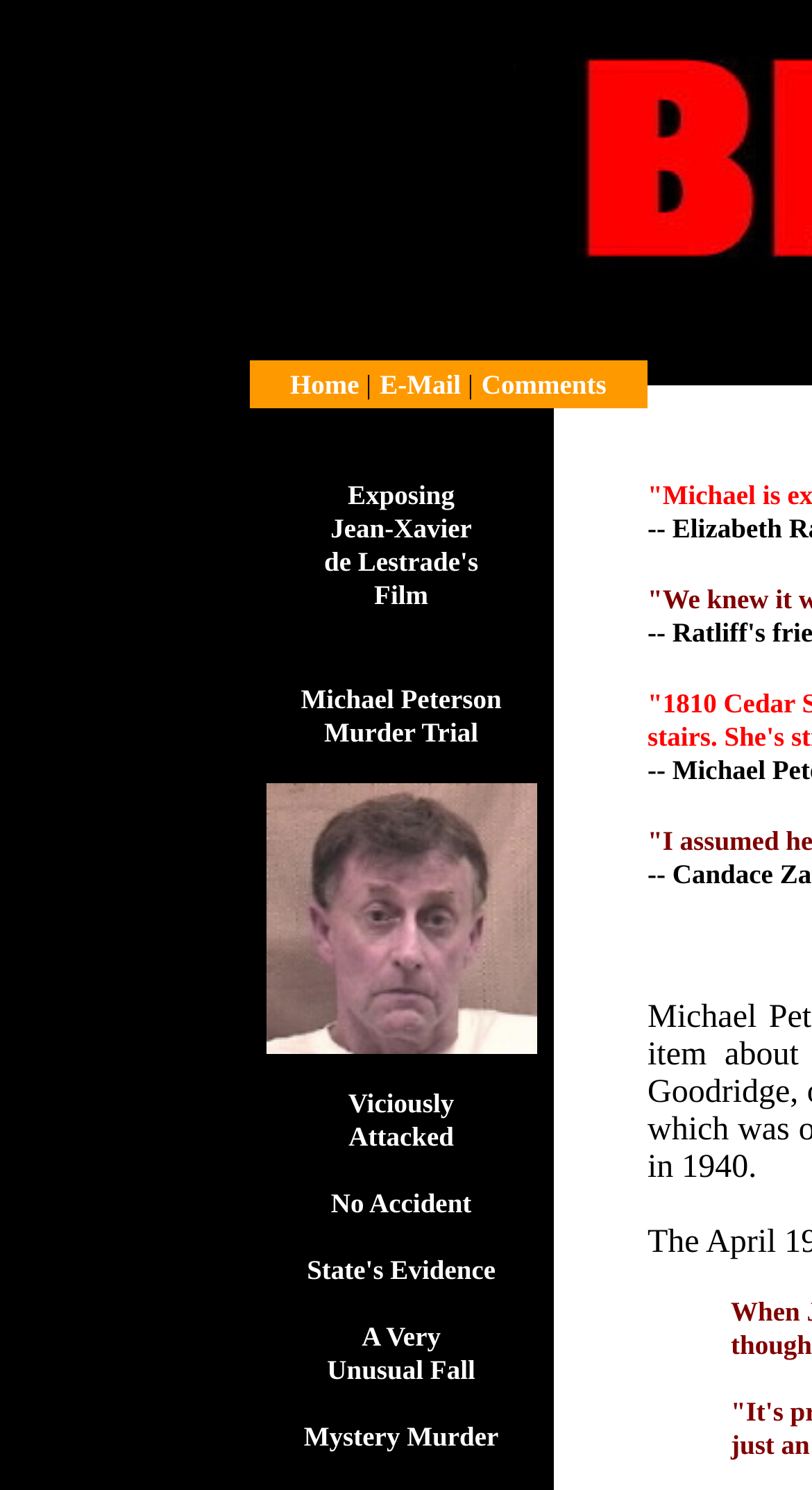Using the format (top-left x, top-left y, bottom-right x, bottom-right y), provide the bounding box coordinates for the described UI element. All values should be floating point numbers between 0 and 1: No Accident

[0.407, 0.797, 0.581, 0.818]